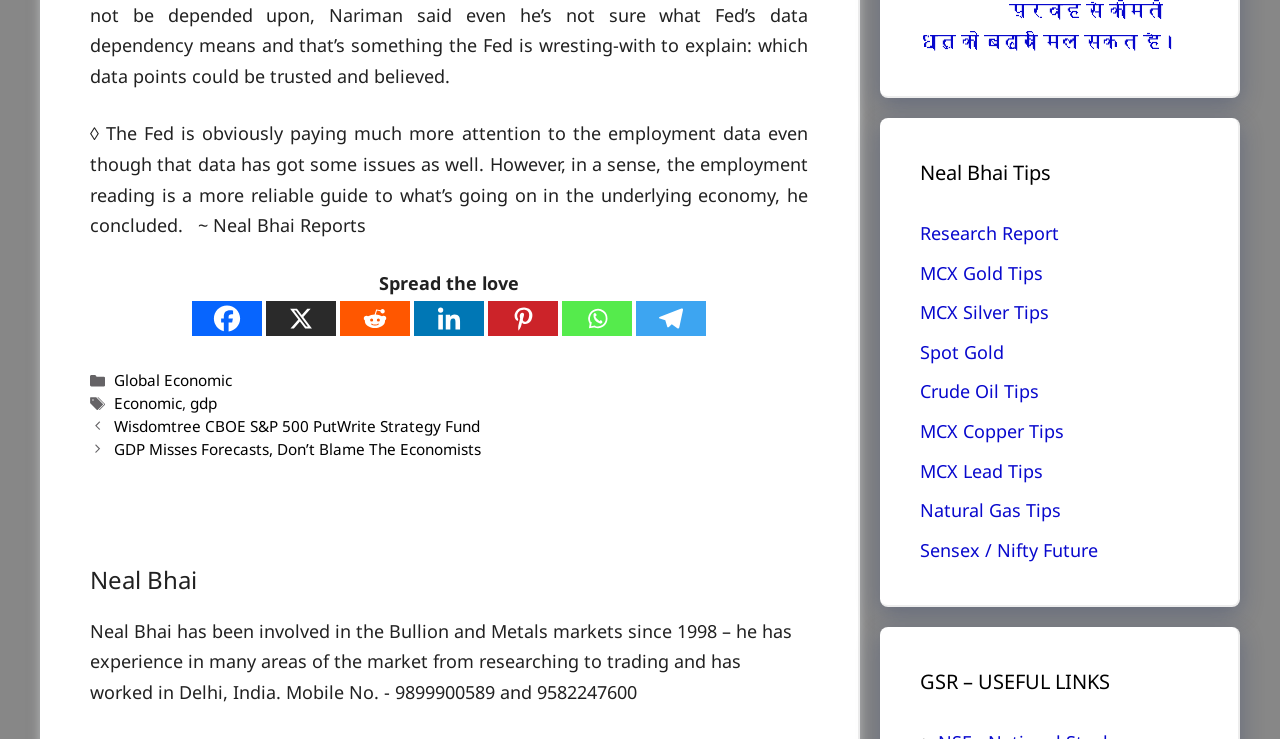Find the bounding box coordinates of the clickable element required to execute the following instruction: "Read about Global Economic". Provide the coordinates as four float numbers between 0 and 1, i.e., [left, top, right, bottom].

[0.089, 0.501, 0.182, 0.528]